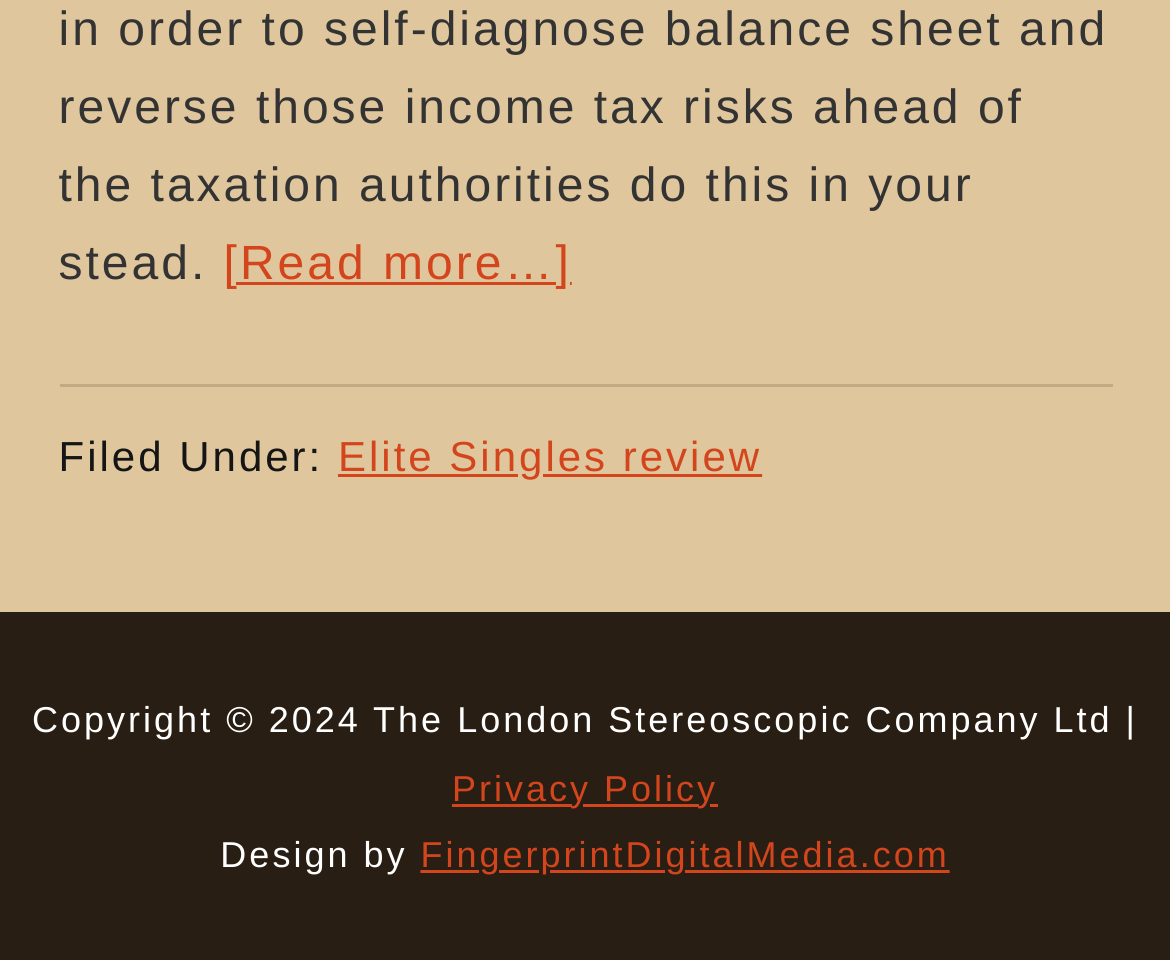What is the company name associated with the webpage?
Based on the image, provide your answer in one word or phrase.

The London Stereoscopic Company Ltd